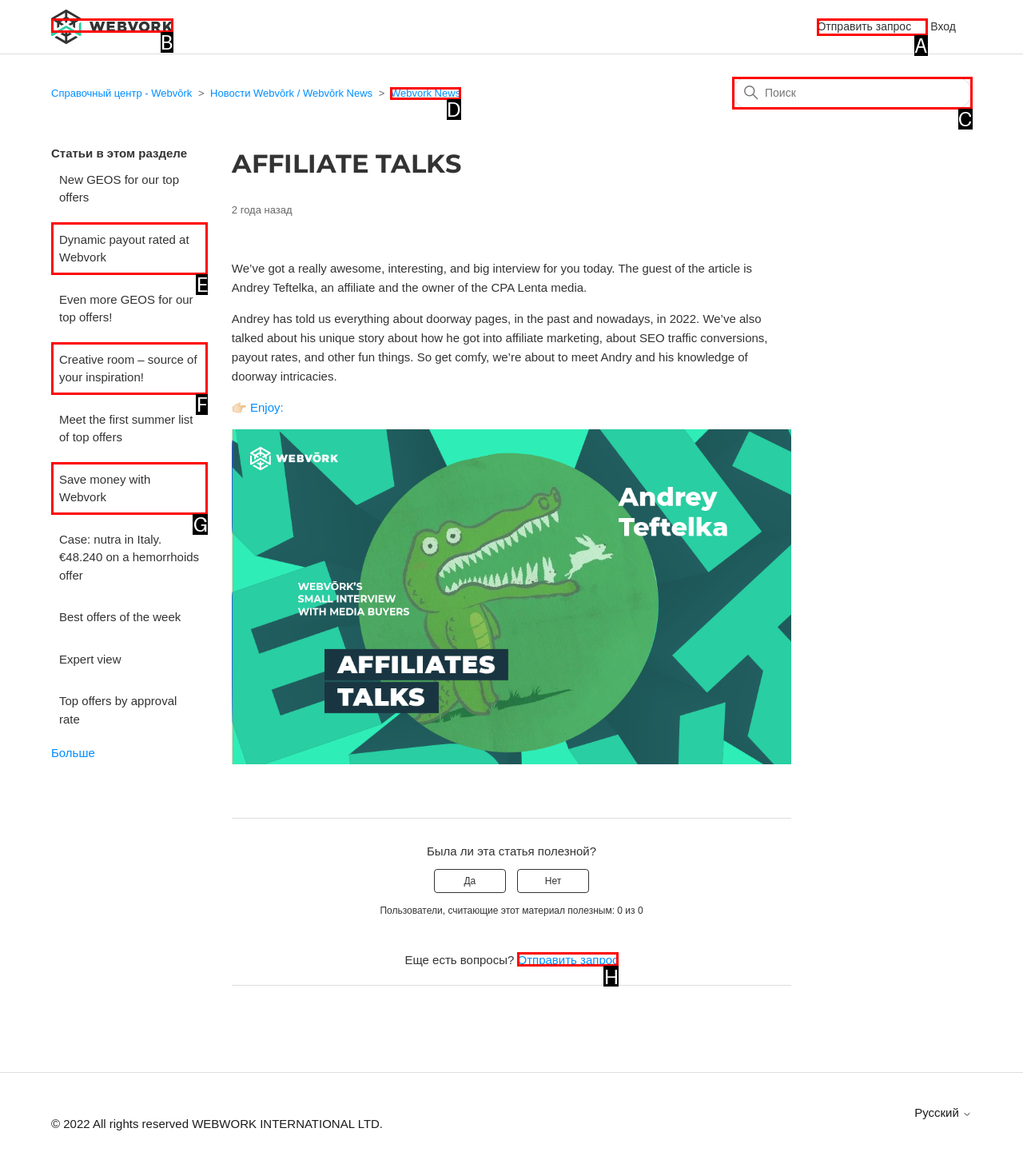Select the letter of the option that corresponds to: Travel
Provide the letter from the given options.

None